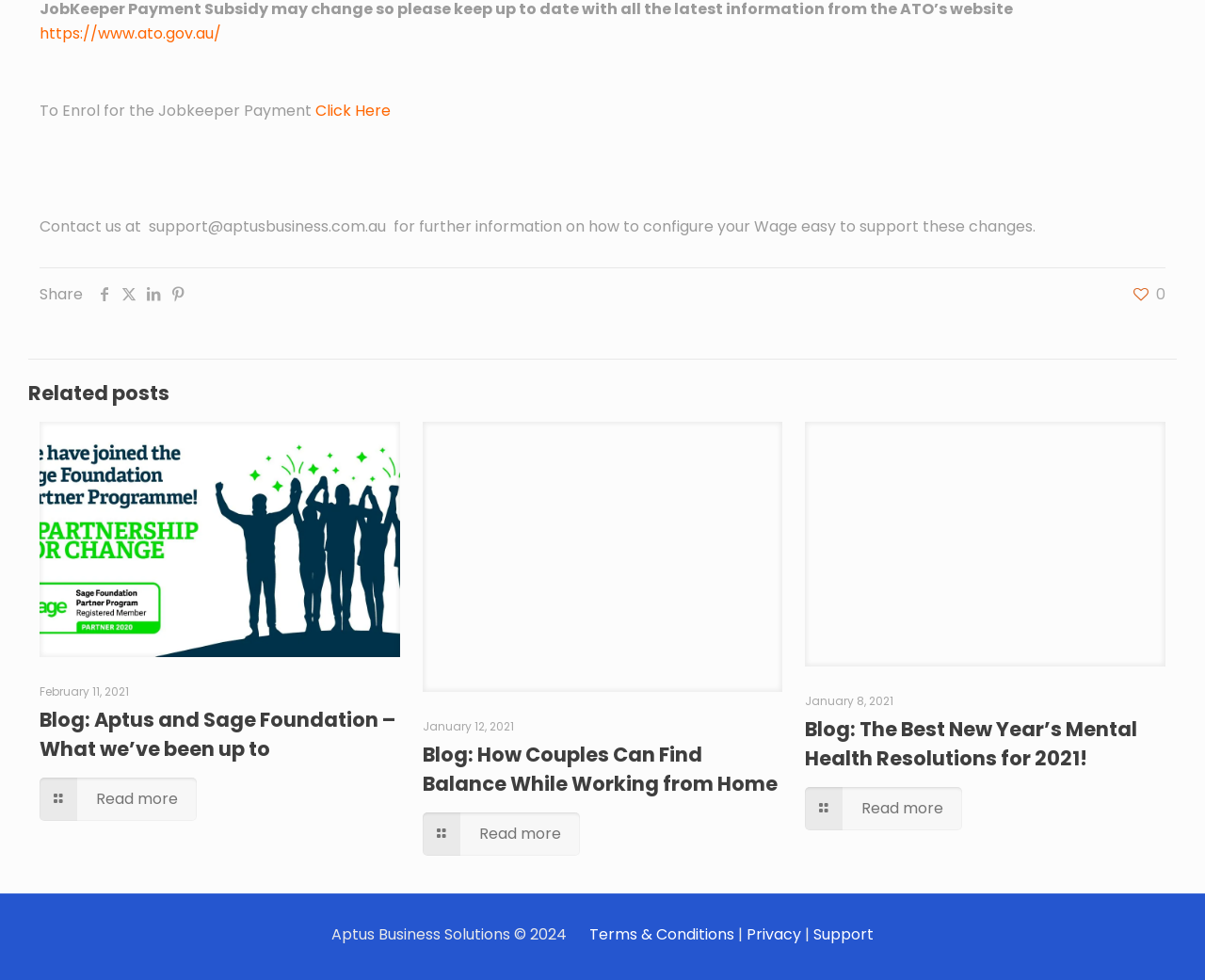Identify the coordinates of the bounding box for the element that must be clicked to accomplish the instruction: "Read more about Aptus and Sage Foundation".

[0.033, 0.794, 0.163, 0.838]